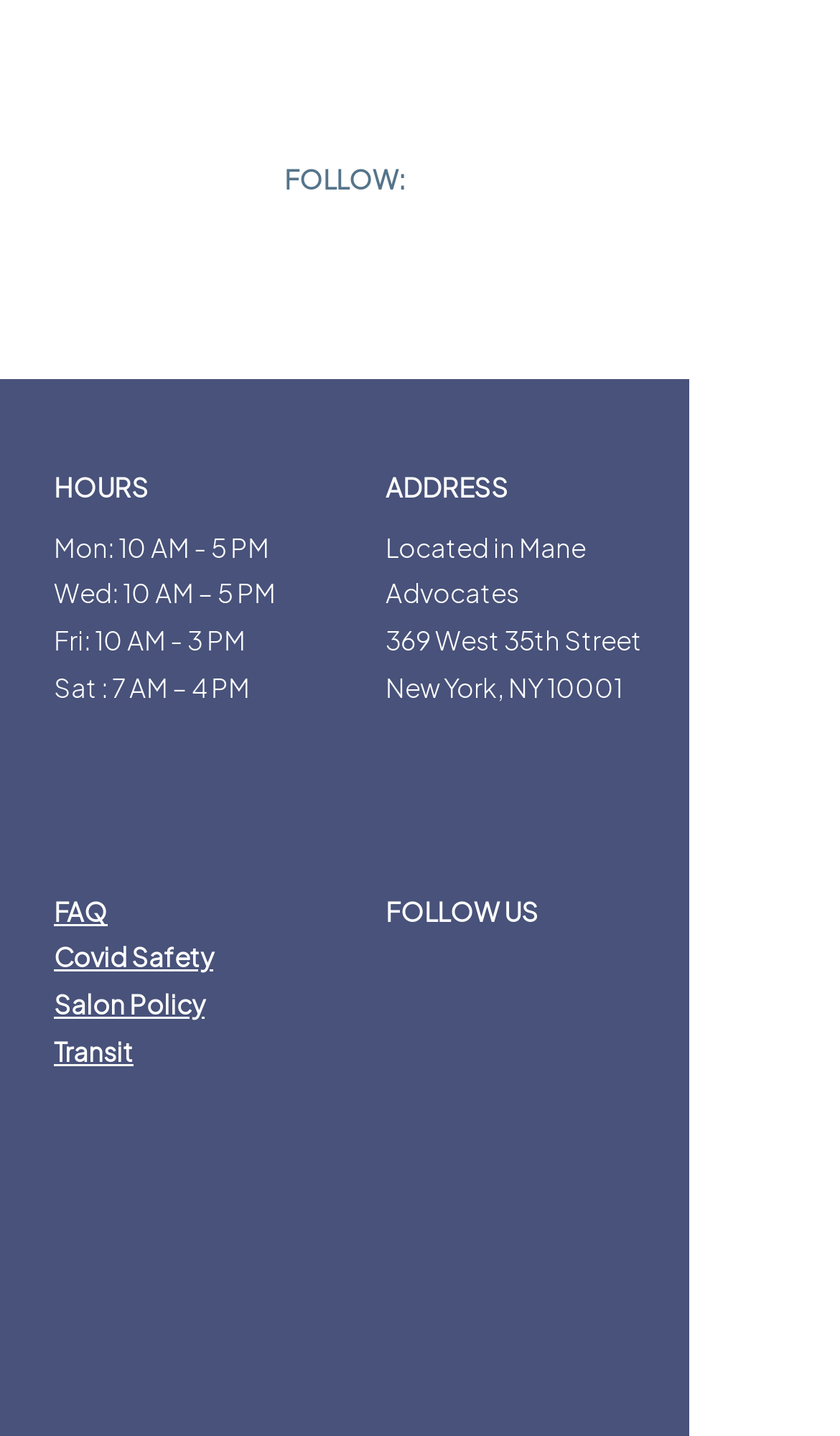Please identify the bounding box coordinates of the area that needs to be clicked to follow this instruction: "Go to FAQ page".

[0.064, 0.624, 0.128, 0.646]